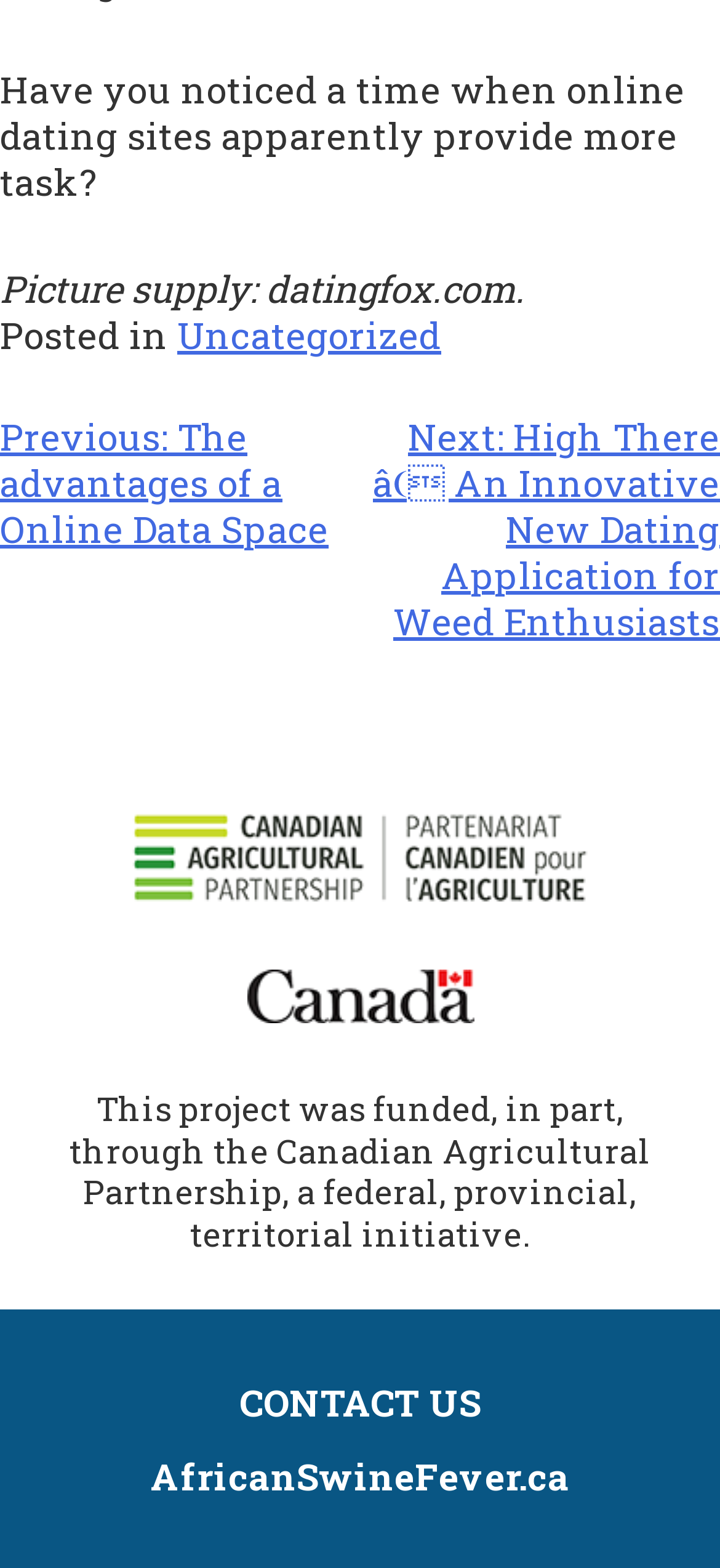Provide the bounding box coordinates of the HTML element described by the text: "Uncategorized".

[0.246, 0.198, 0.613, 0.229]